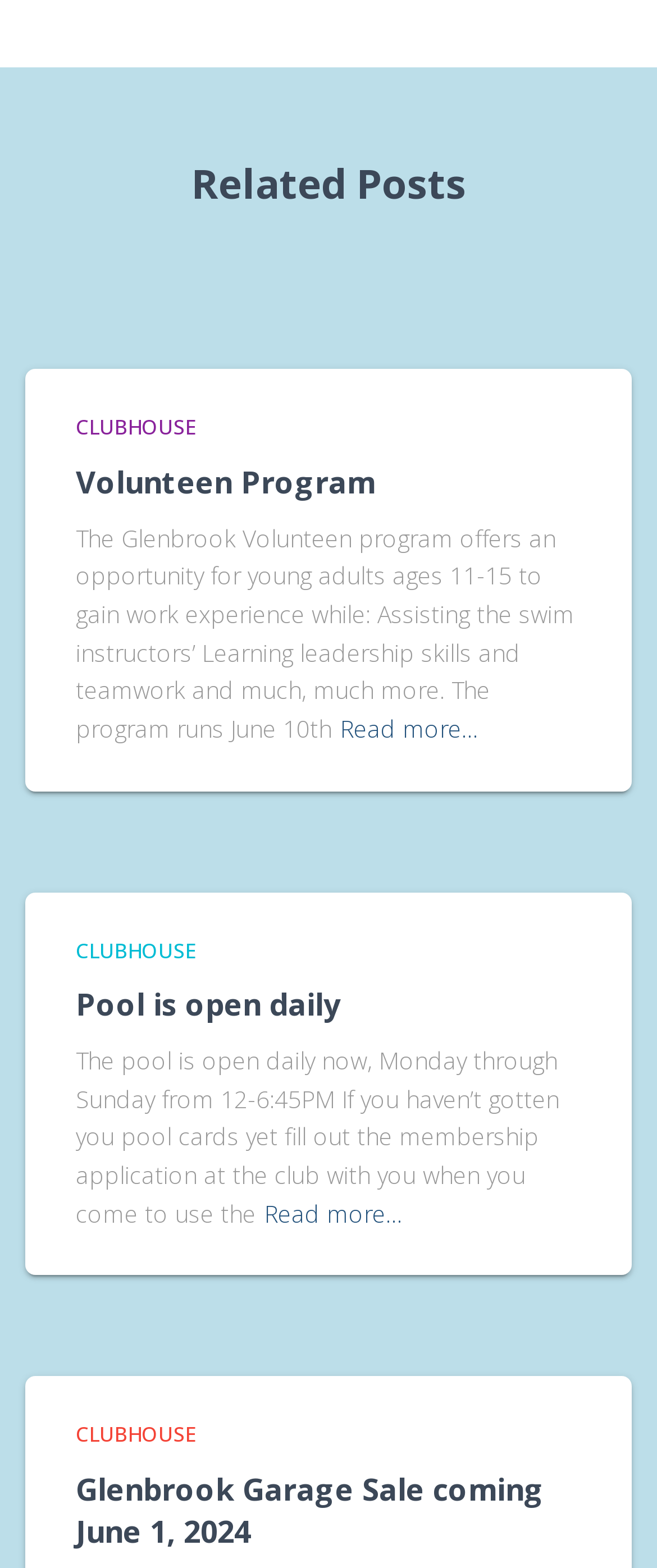What are the operating hours of the pool?
Based on the image, provide your answer in one word or phrase.

12-6:45PM